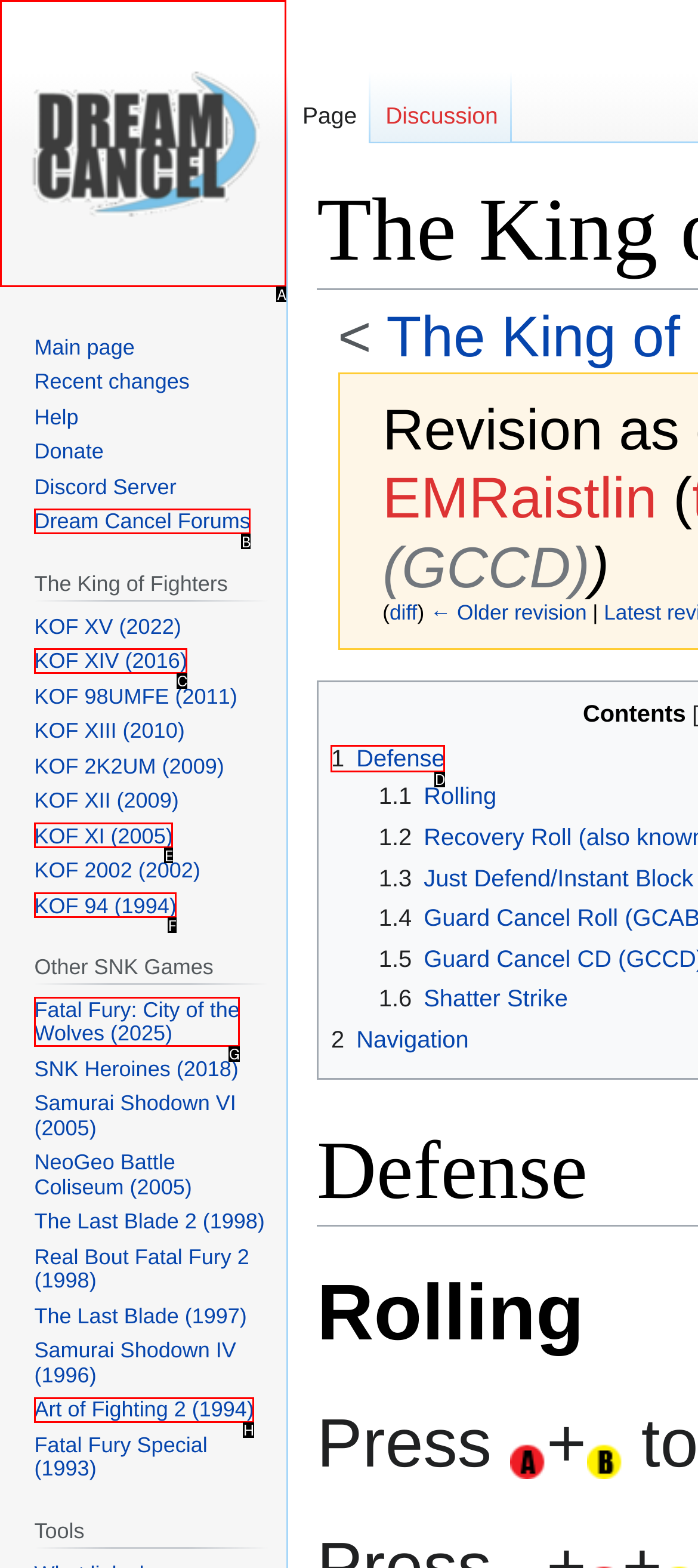Which lettered option should be clicked to perform the following task: Visit the main page
Respond with the letter of the appropriate option.

A